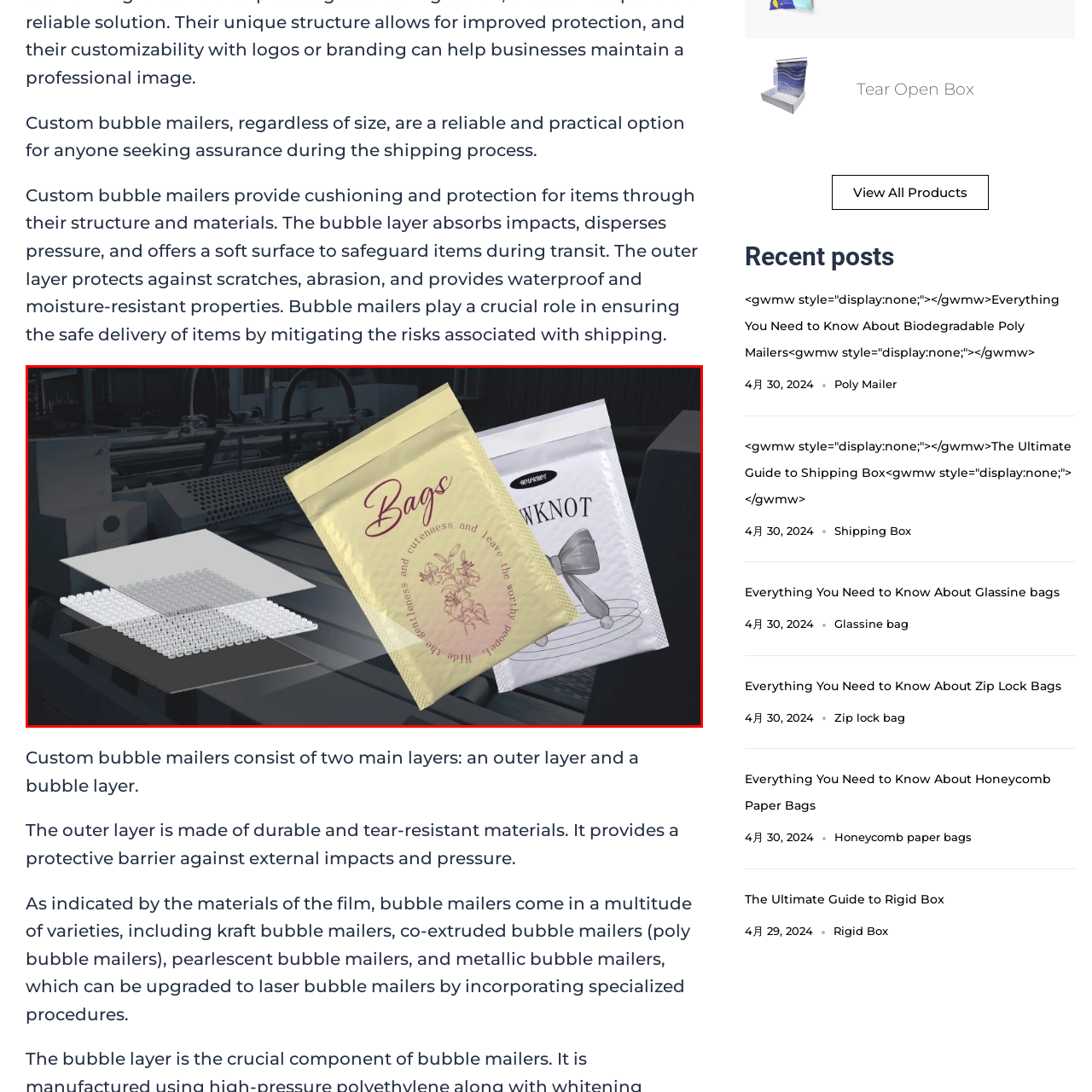What is the dual-layer construction of the mailers? Observe the image within the red bounding box and give a one-word or short-phrase answer.

Outer and bubble layers